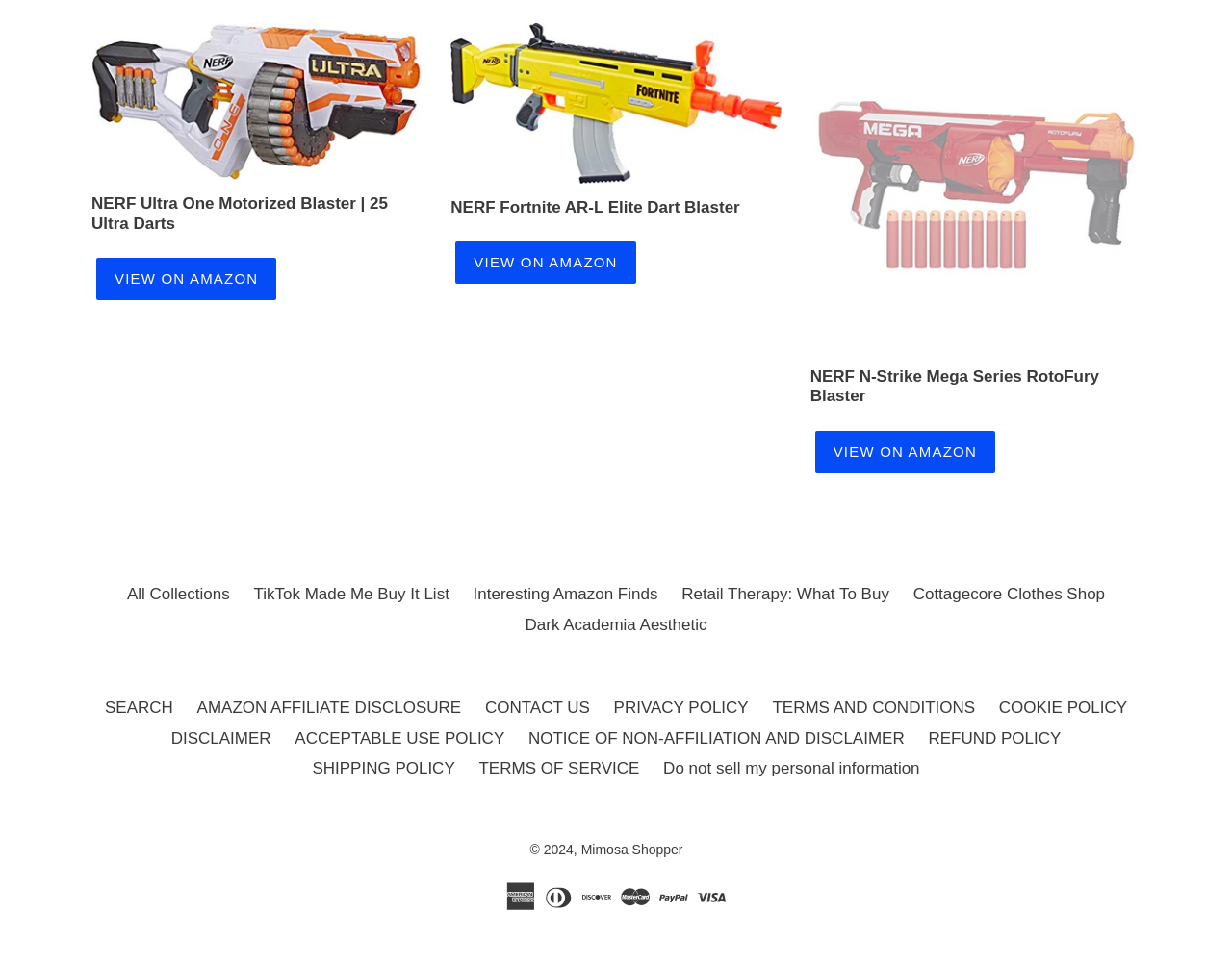Please determine the bounding box coordinates, formatted as (top-left x, top-left y, bottom-right x, bottom-right y), with all values as floating point numbers between 0 and 1. Identify the bounding box of the region described as: COOKIE POLICY

[0.811, 0.725, 0.915, 0.744]